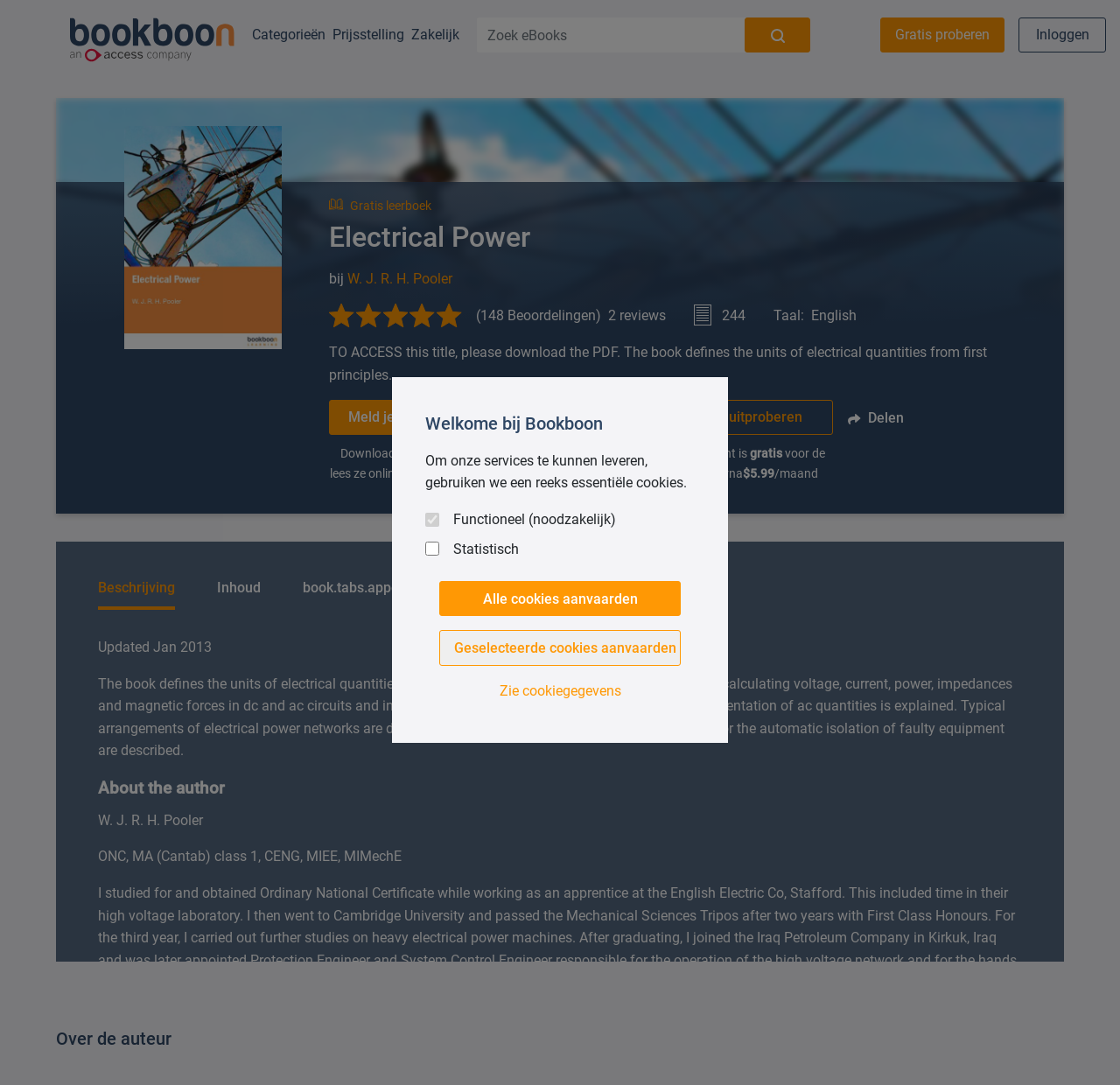What is the title of the book?
Carefully analyze the image and provide a detailed answer to the question.

The title of the book can be found in the heading element with the text 'Electrical Power' located at the top of the webpage.